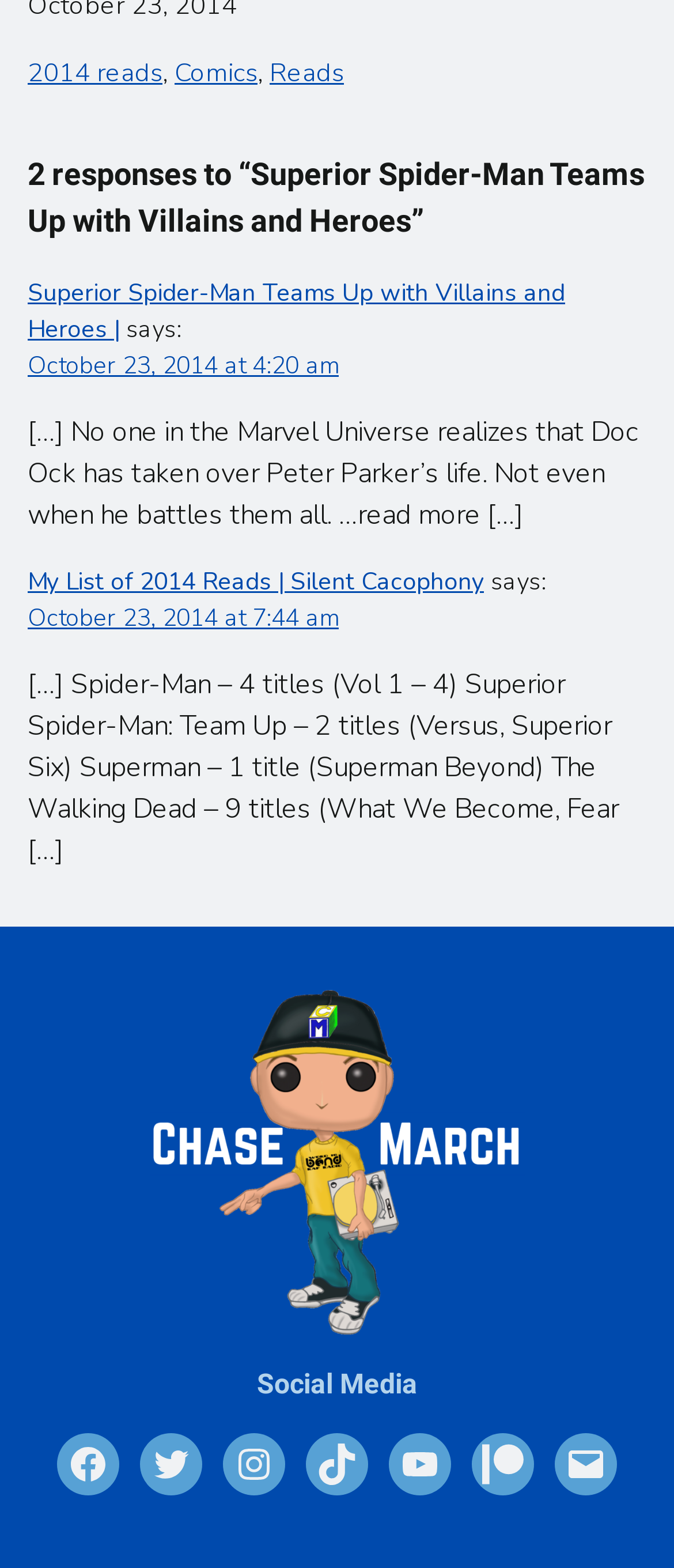Using the given description, provide the bounding box coordinates formatted as (top-left x, top-left y, bottom-right x, bottom-right y), with all values being floating point numbers between 0 and 1. Description: 2014 reads

[0.041, 0.035, 0.241, 0.057]